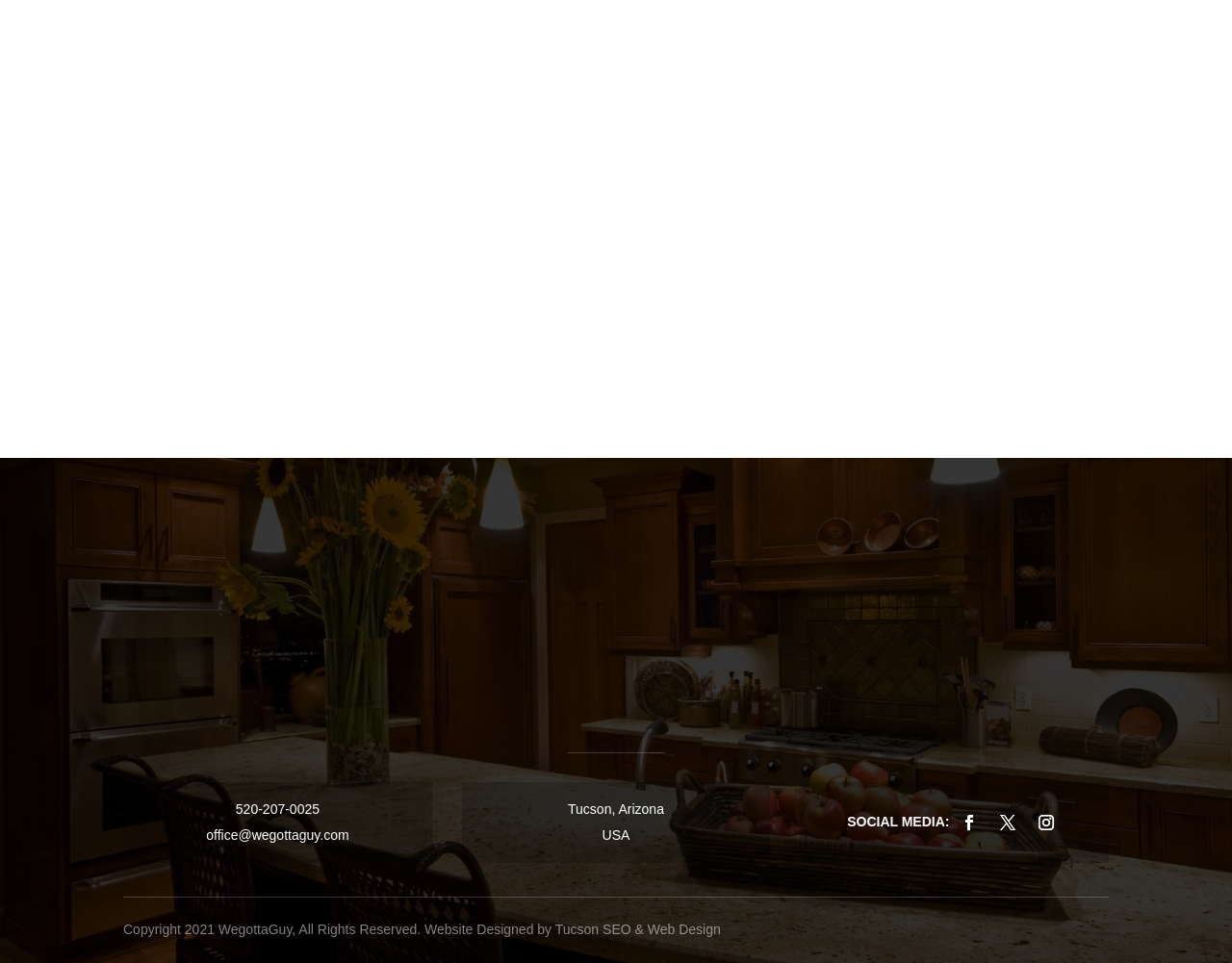What is the location of the company?
Please use the image to provide an in-depth answer to the question.

I found the location of the company by looking at the text 'Tucson, Arizona' and 'USA' on the webpage. These texts indicate that the company is located in Tucson, Arizona, USA.